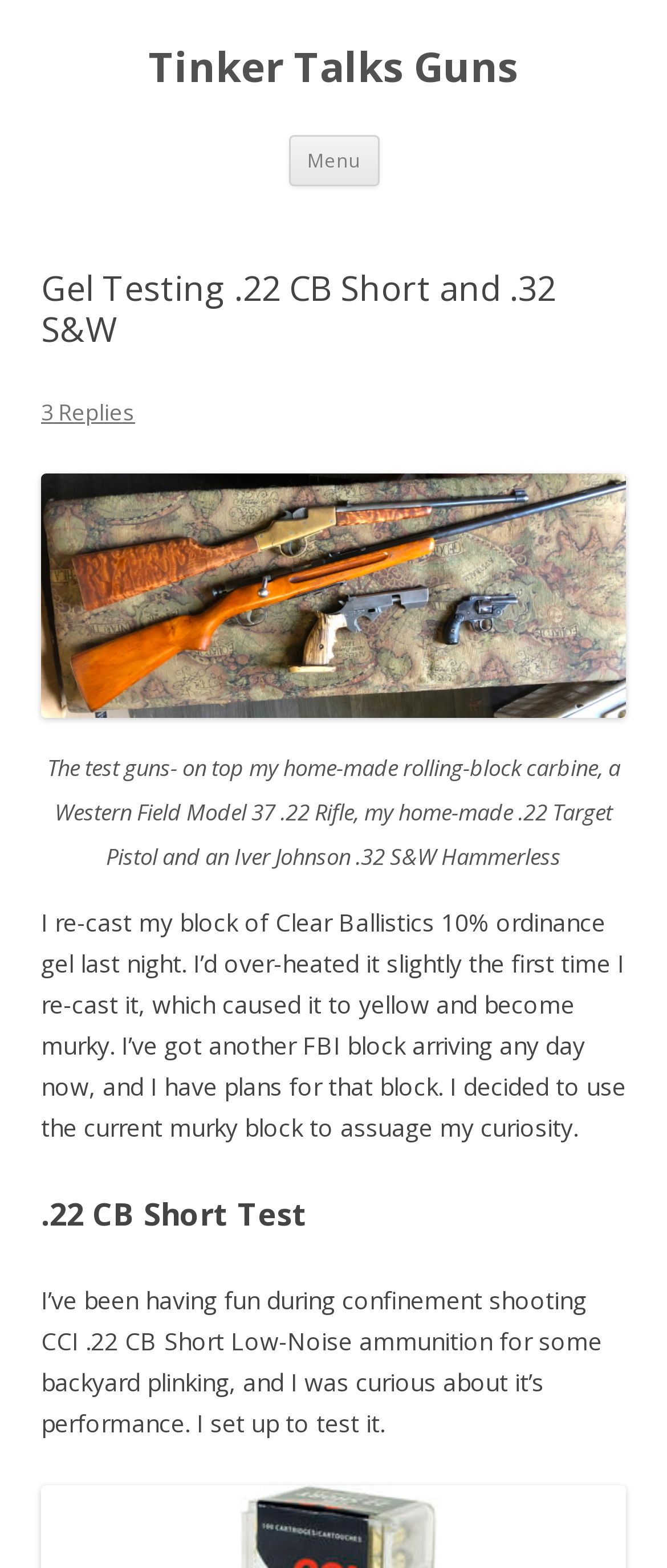Respond to the following question using a concise word or phrase: 
What is the author planning to do with the new FBI block?

Has plans for it